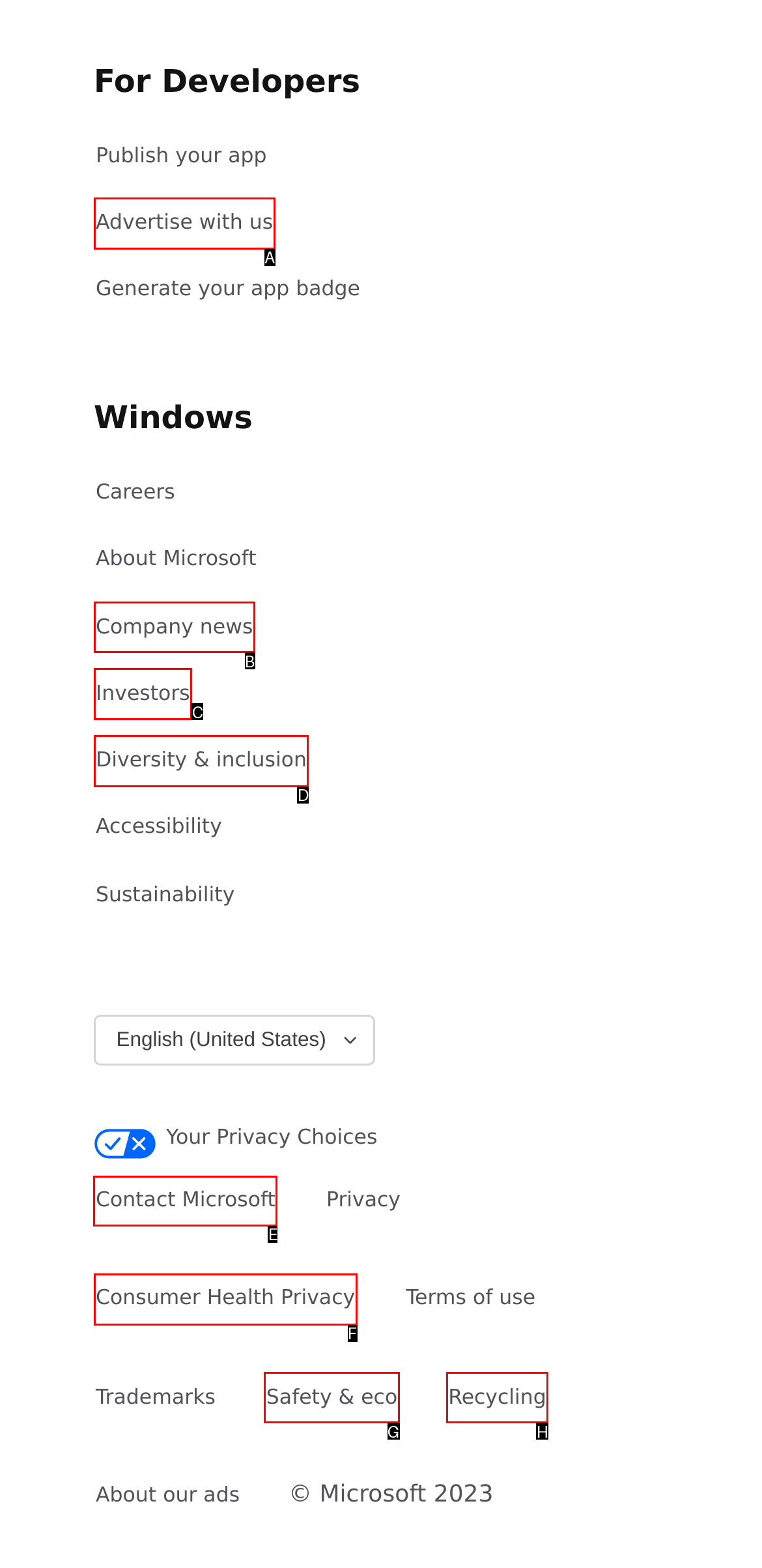Select the letter of the UI element that matches this task: Contact Microsoft
Provide the answer as the letter of the correct choice.

E